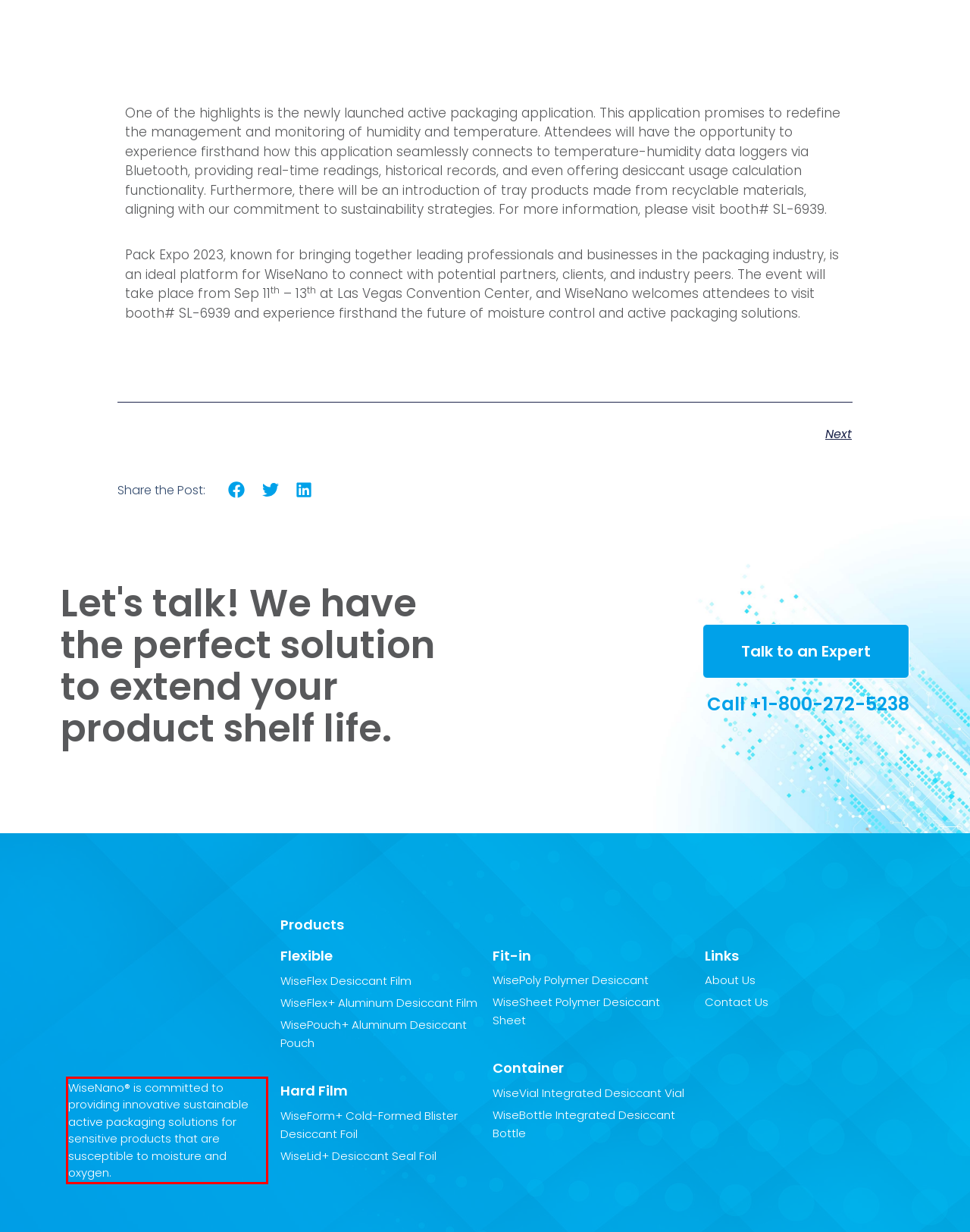Please take the screenshot of the webpage, find the red bounding box, and generate the text content that is within this red bounding box.

WiseNano® is committed to providing innovative sustainable active packaging solutions for sensitive products that are susceptible to moisture and oxygen.